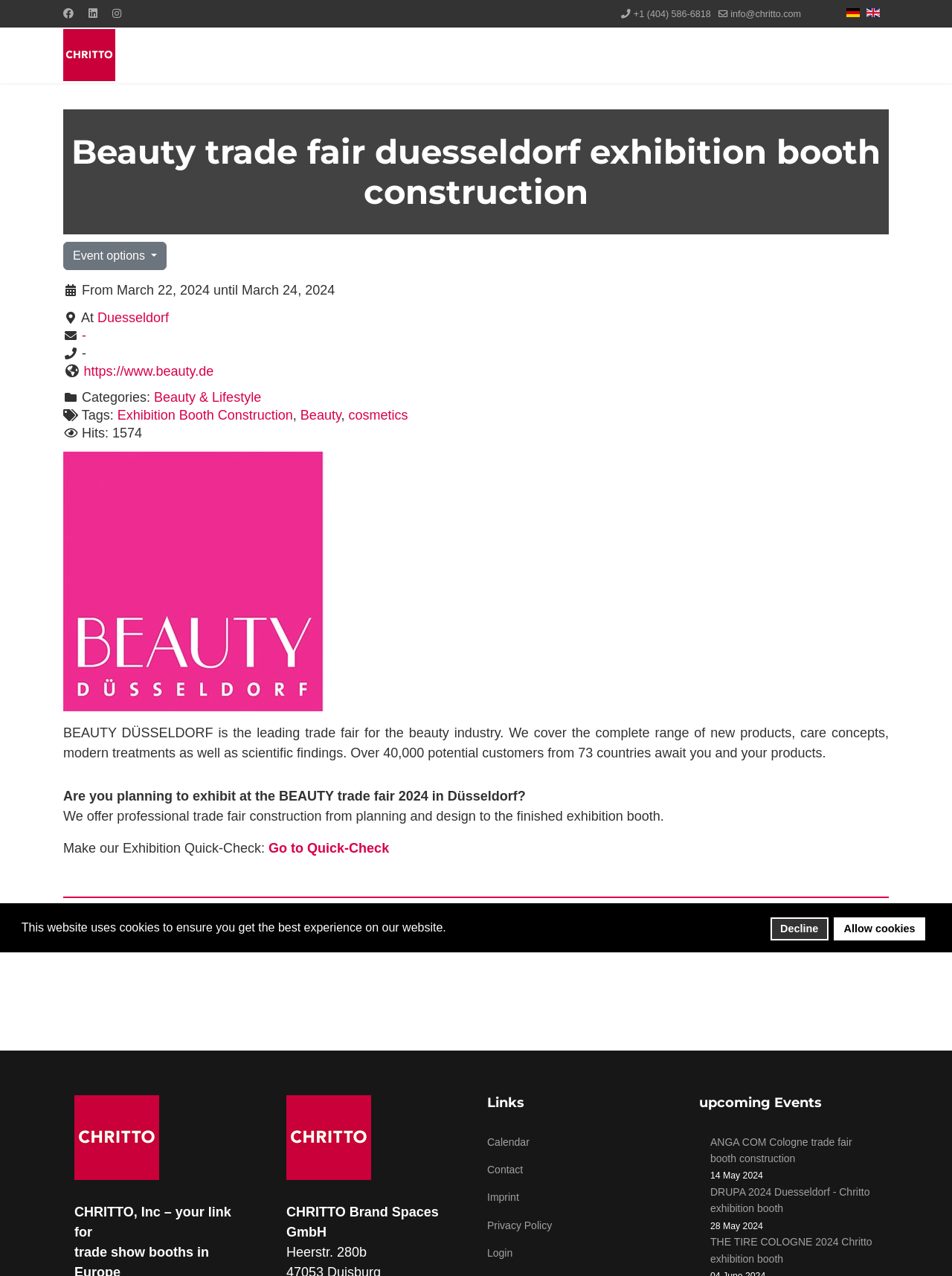Given the webpage screenshot and the description, determine the bounding box coordinates (top-left x, top-left y, bottom-right x, bottom-right y) that define the location of the UI element matching this description: Contact us

[0.846, 0.022, 0.93, 0.065]